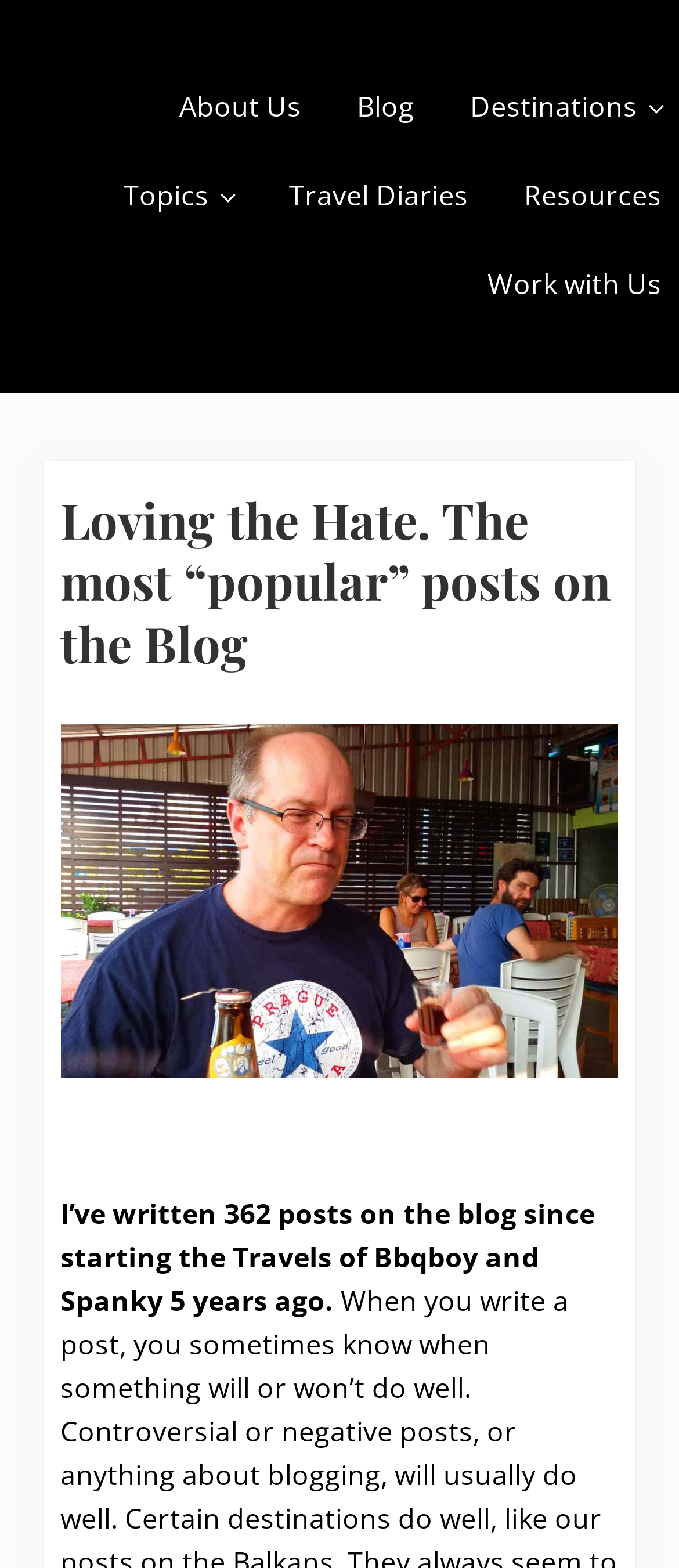What is the name of the blog?
Using the image as a reference, answer the question with a short word or phrase.

Travels of Bbqboy and Spanky